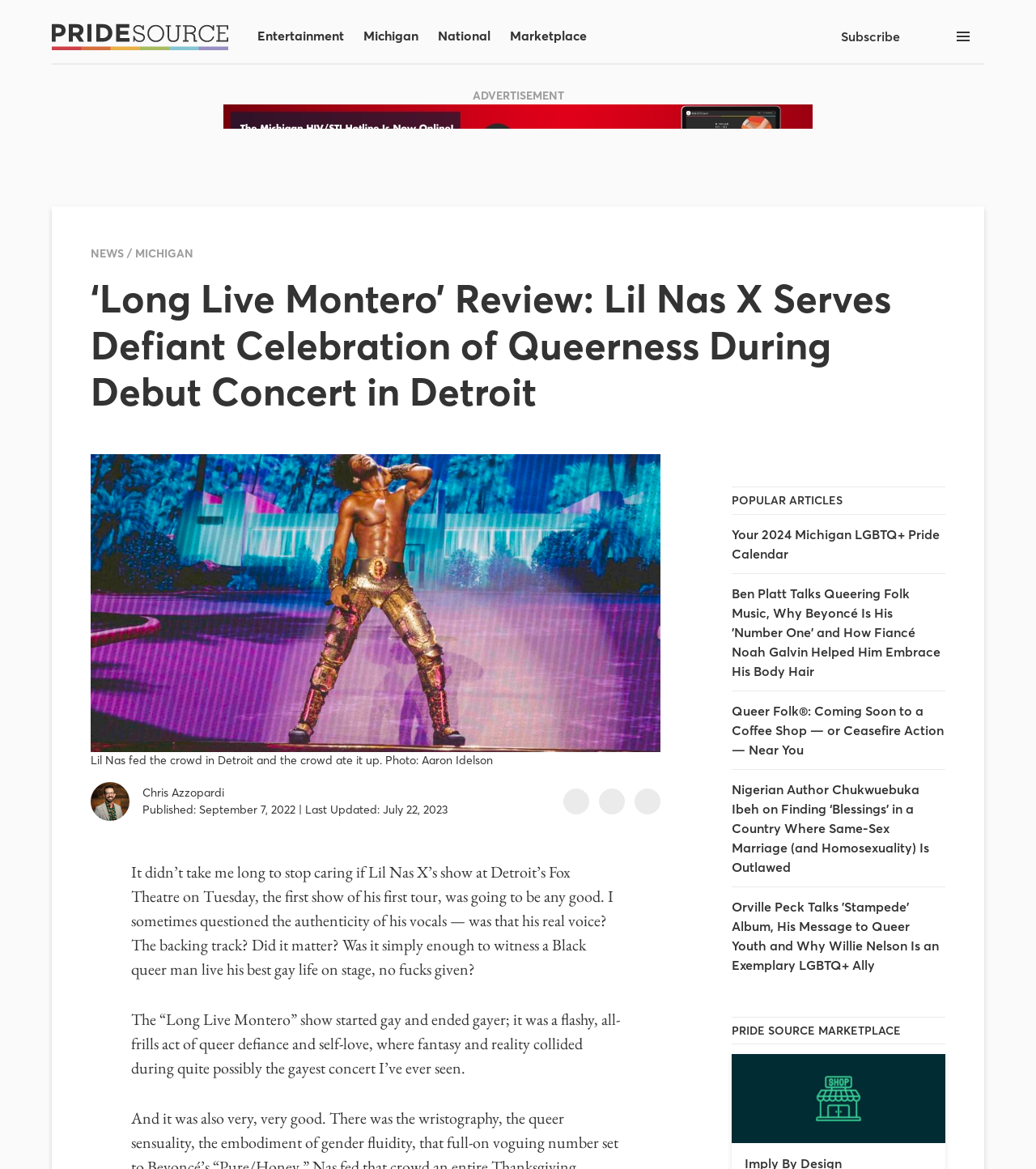What is the principal heading displayed on the webpage?

‘Long Live Montero’ Review: Lil Nas X Serves Defiant Celebration of Queerness During Debut Concert in Detroit